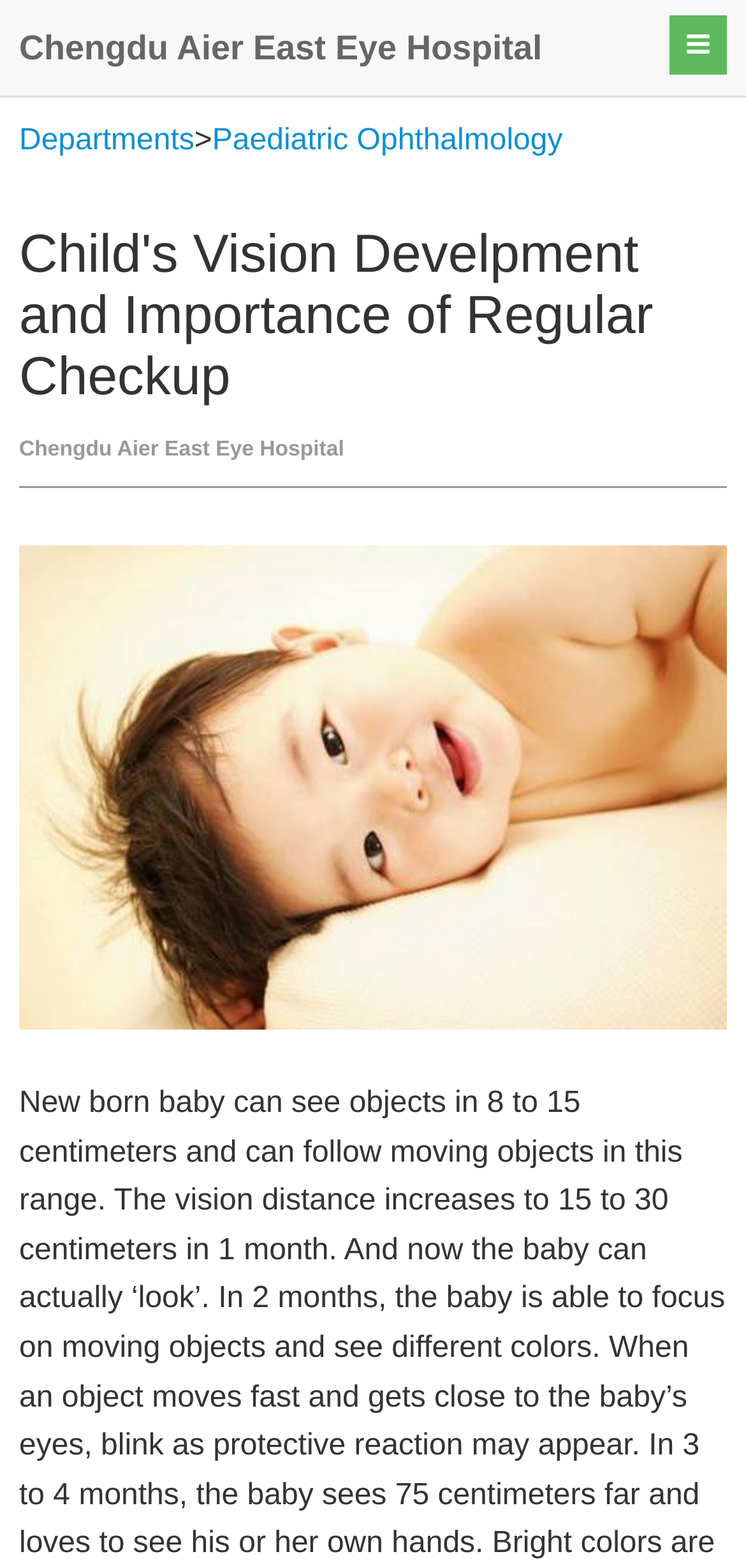Using the element description: "Chengdu Aier East Eye Hospital", determine the bounding box coordinates for the specified UI element. The coordinates should be four float numbers between 0 and 1, [left, top, right, bottom].

[0.026, 0.018, 0.727, 0.043]